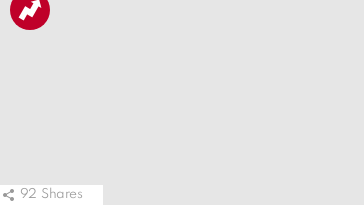Please provide a comprehensive response to the question based on the details in the image: How many shares does the article have?

The social media sharing icon alongside a counter displaying '92 Shares' indicates the number of times the article has been shared.